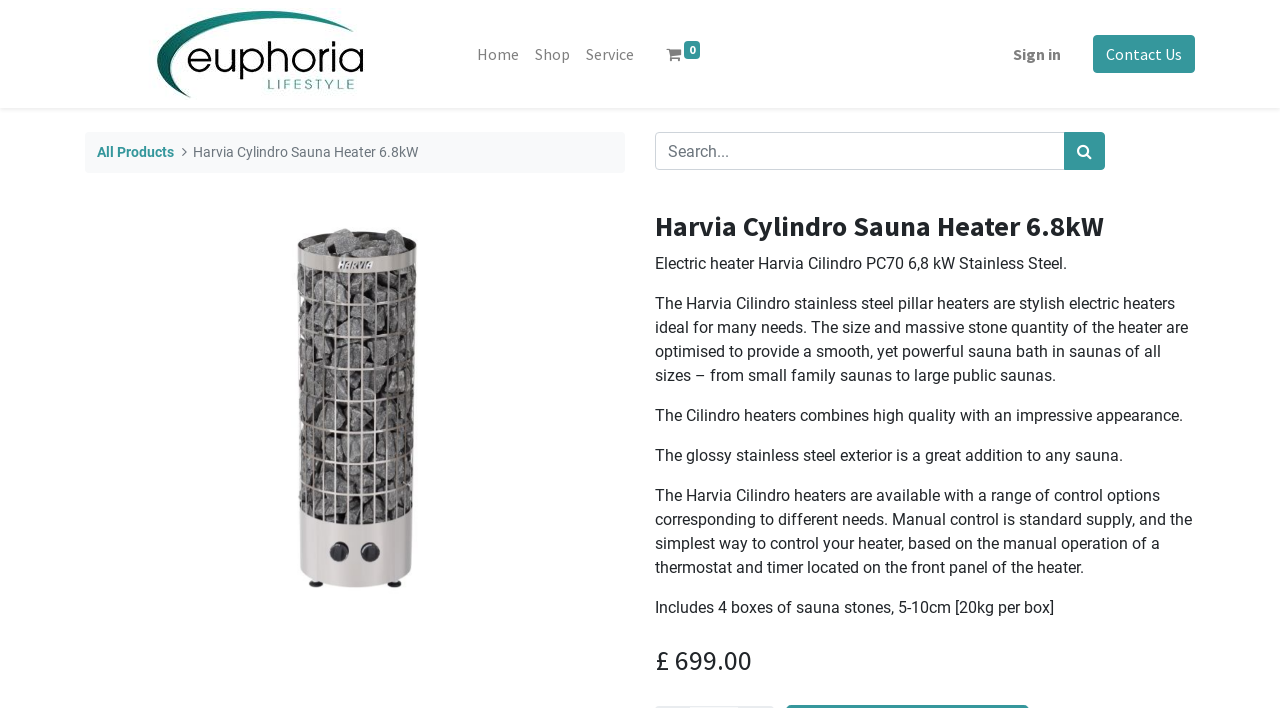Find the bounding box coordinates for the UI element that matches this description: "name="email" placeholder="E-Mail"".

None